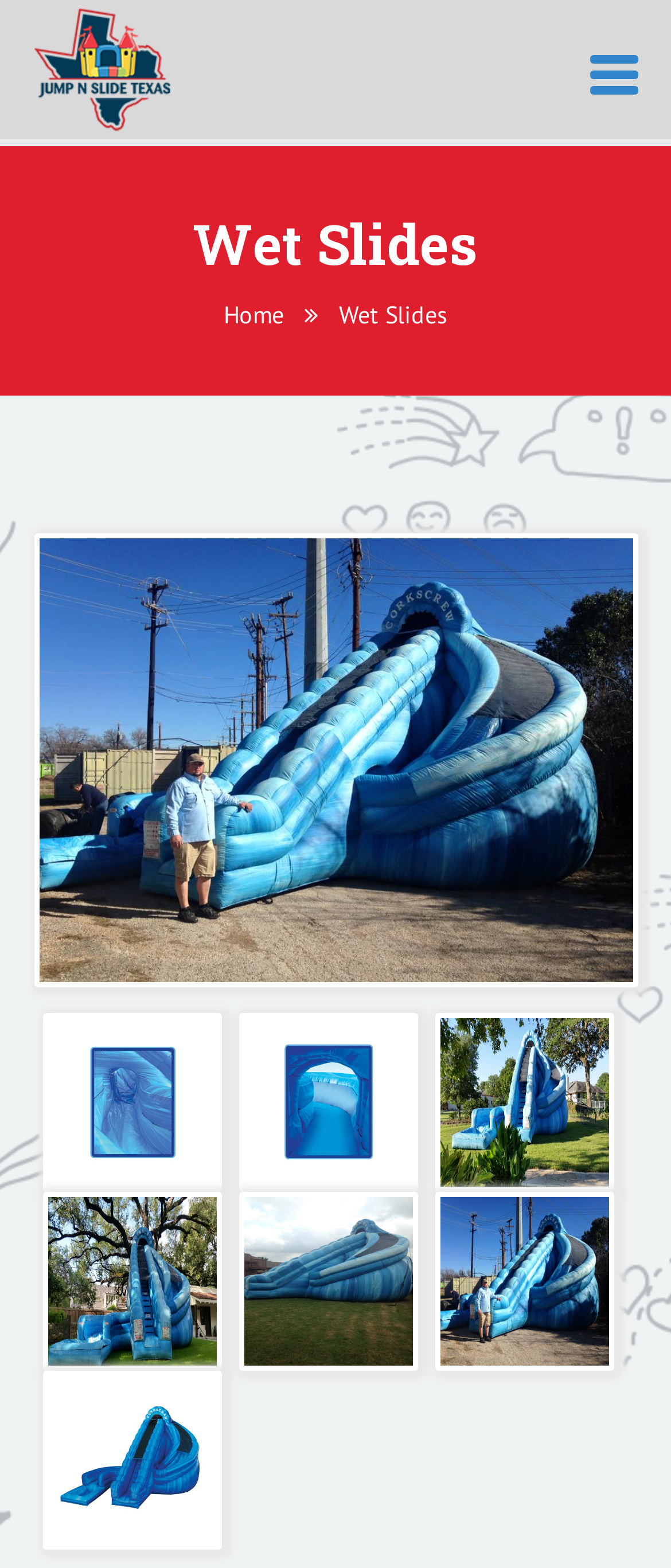Find the bounding box coordinates for the element described here: "title="Kids Life"".

[0.05, 0.033, 0.253, 0.053]